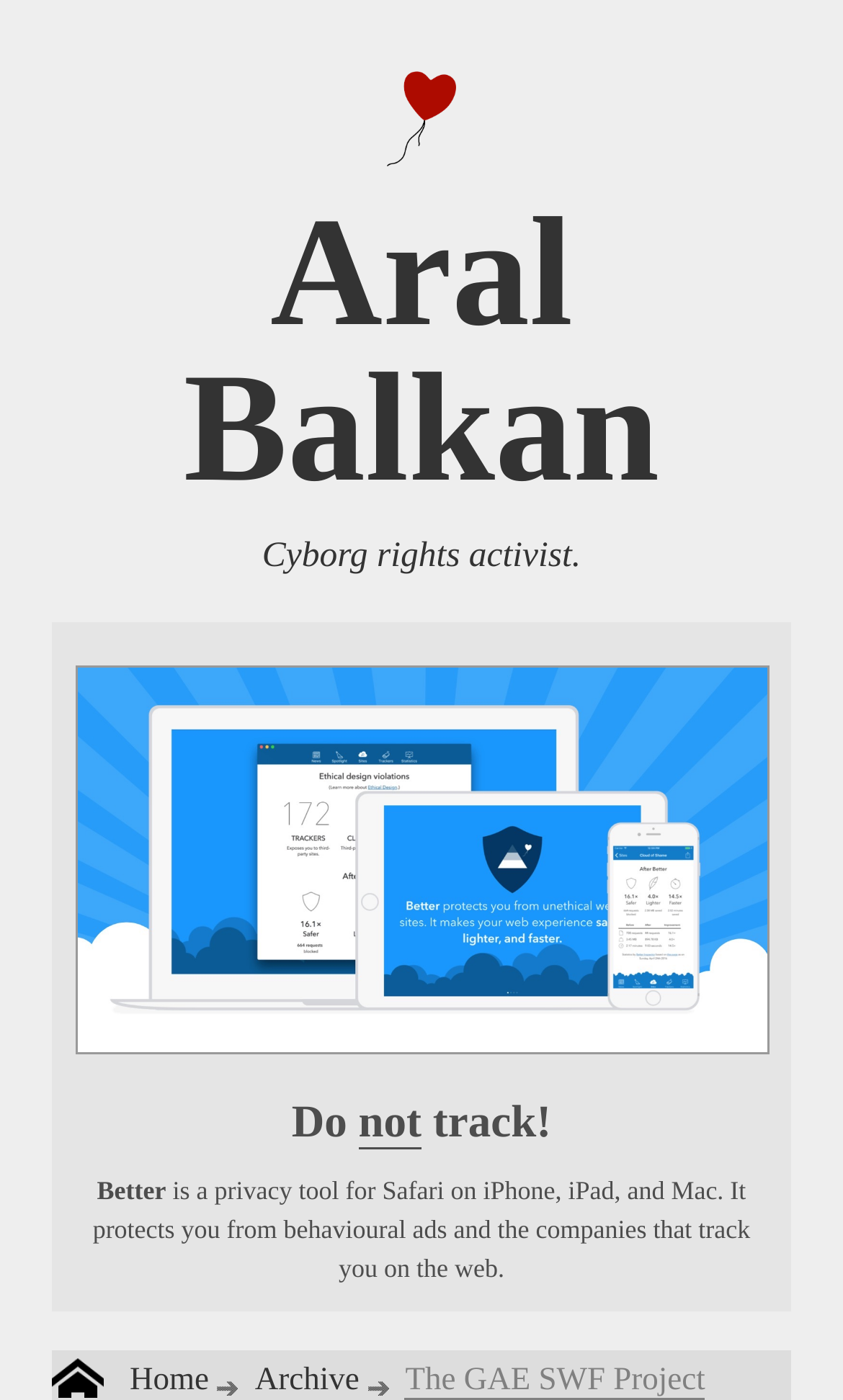What is the name of the project mentioned on the webpage?
From the details in the image, answer the question comprehensively.

The answer can be found in the StaticText element 'The GAE SWF Project' which is located at the bottom of the webpage, indicating that it is a subtitle or a secondary title.